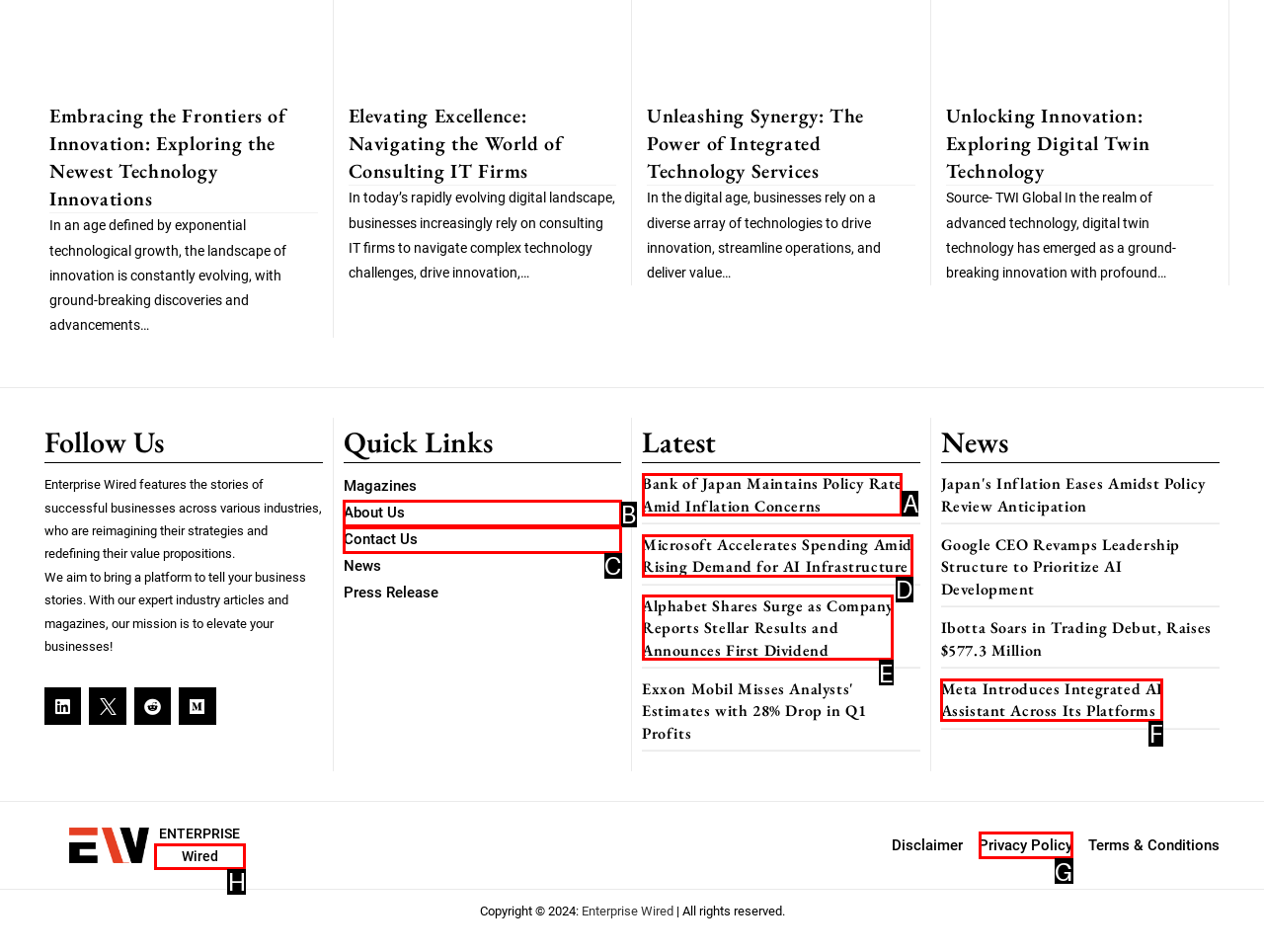Please identify the correct UI element to click for the task: View the latest news about Bank of Japan Maintains Policy Rate Amid Inflation Concerns Respond with the letter of the appropriate option.

A